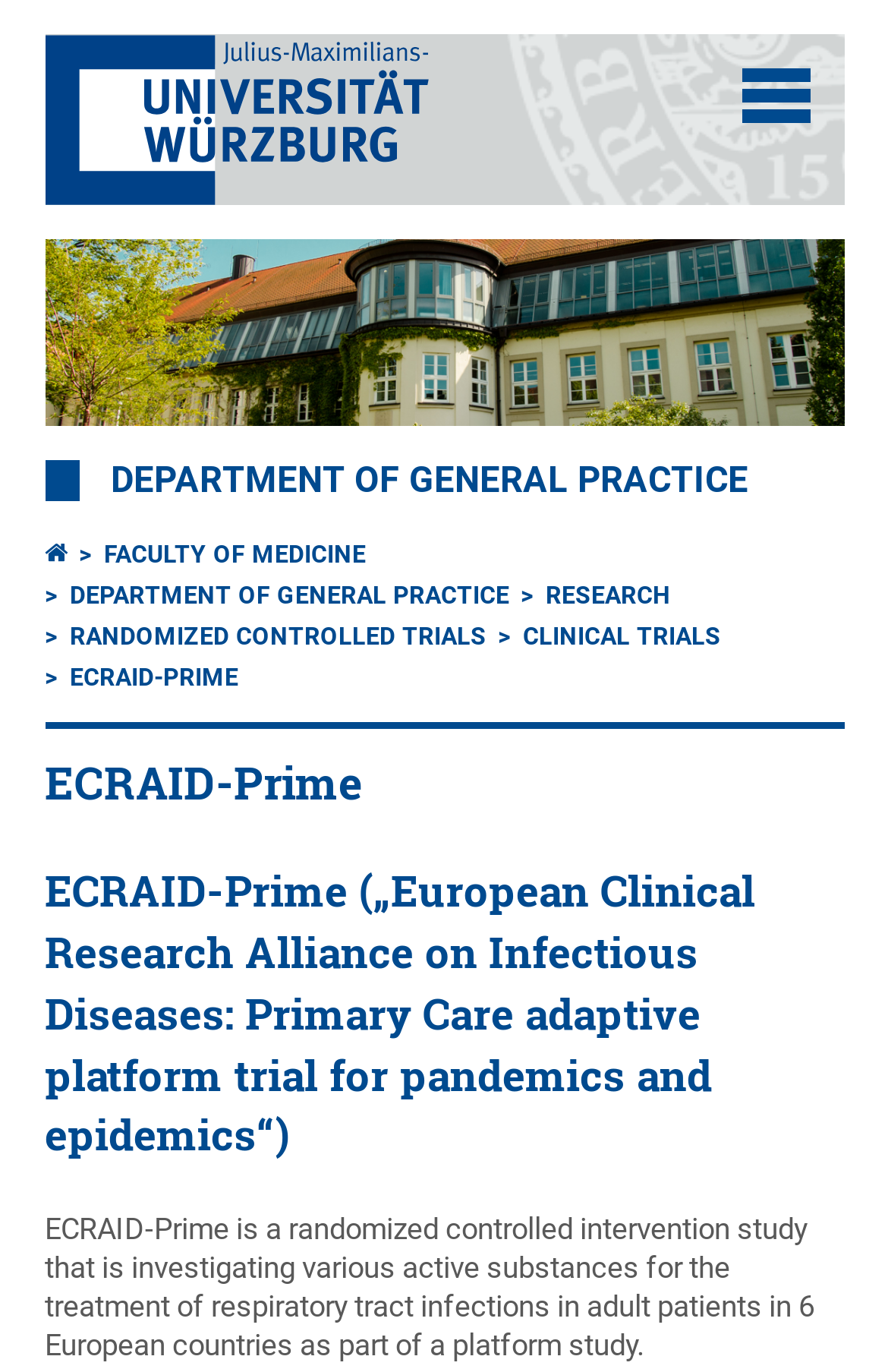Determine the bounding box coordinates of the element's region needed to click to follow the instruction: "Learn about ECRAID-Prime". Provide these coordinates as four float numbers between 0 and 1, formatted as [left, top, right, bottom].

[0.05, 0.548, 0.95, 0.595]